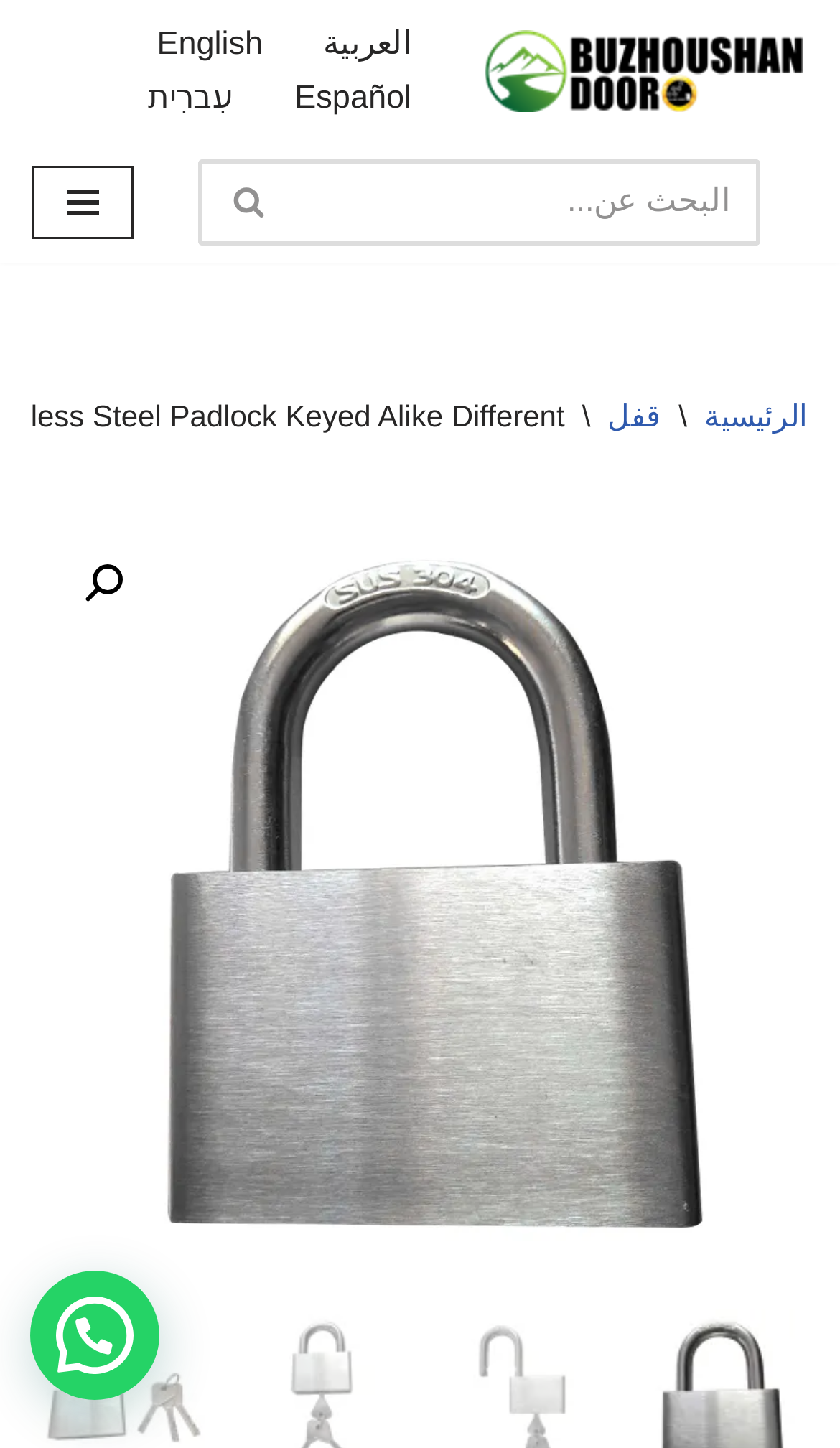Extract the bounding box coordinates for the described element: "تخطى إلى المحتوى". The coordinates should be represented as four float numbers between 0 and 1: [left, top, right, bottom].

[0.923, 0.048, 1.0, 0.077]